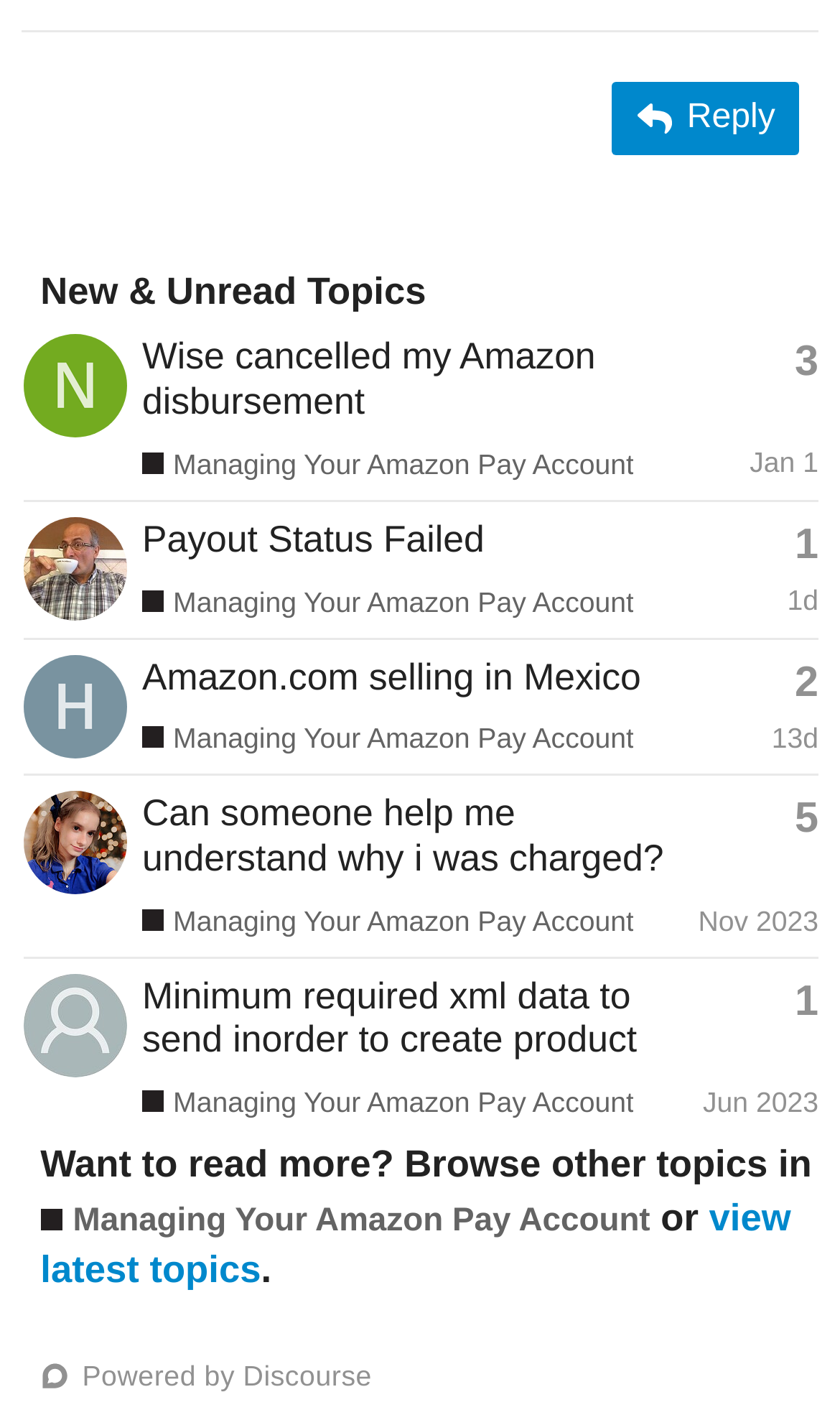Respond with a single word or phrase to the following question:
How many topics are listed in the 'New & Unread Topics' section?

4